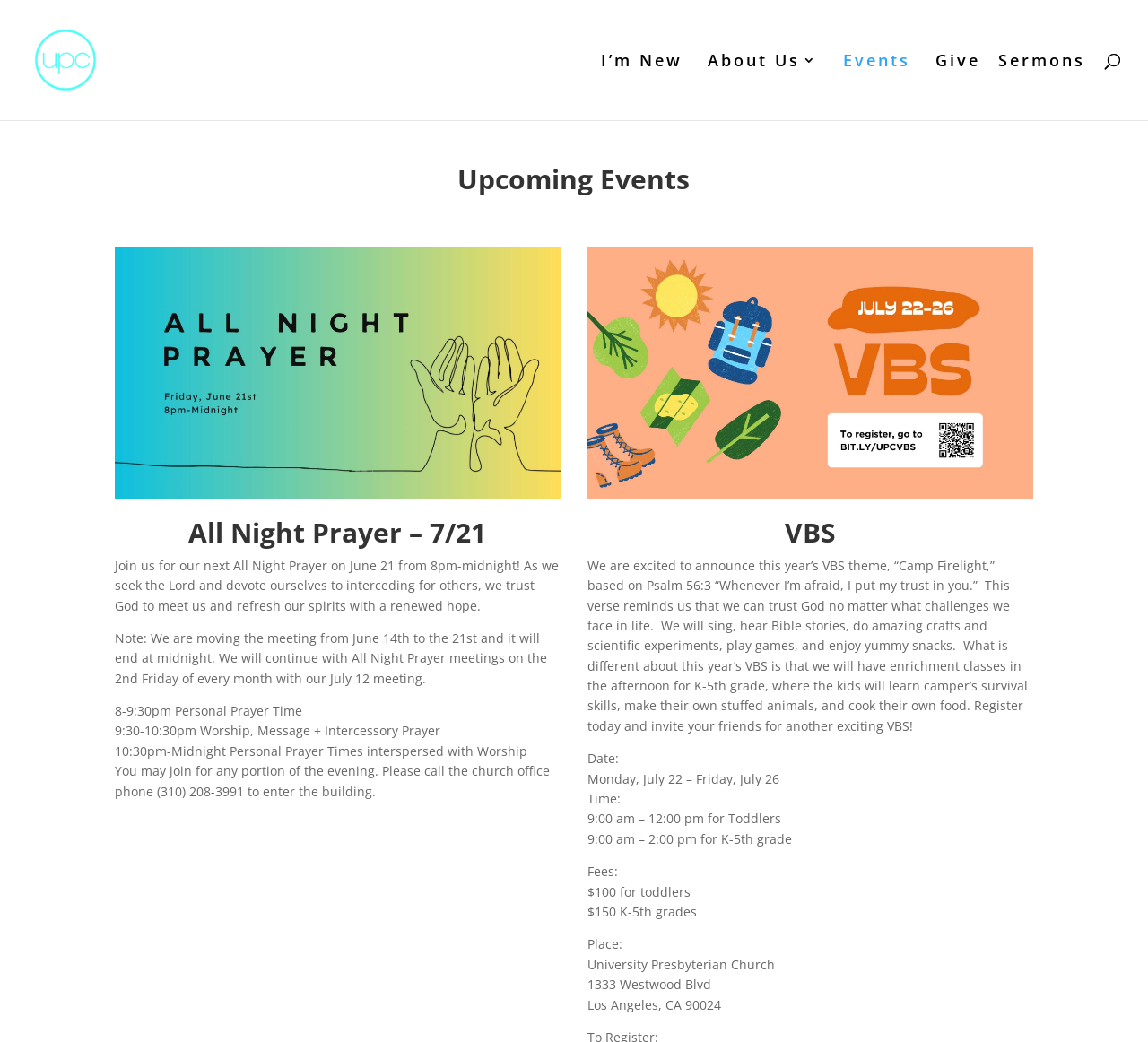Using the provided element description, identify the bounding box coordinates as (top-left x, top-left y, bottom-right x, bottom-right y). Ensure all values are between 0 and 1. Description: About Us

[0.598, 0.052, 0.712, 0.115]